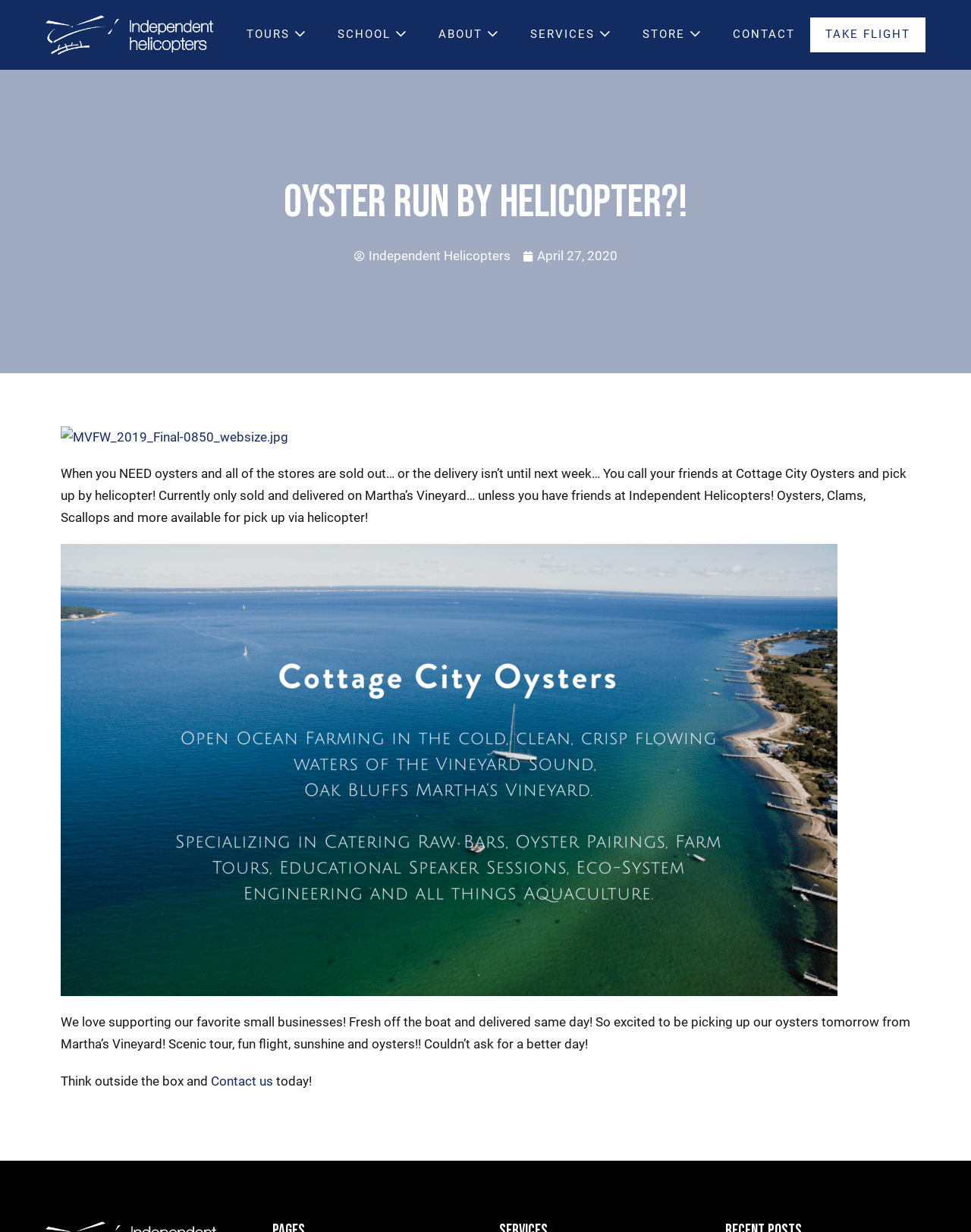Identify the bounding box coordinates for the UI element mentioned here: "alt="Independent Helicopters" title="Independent Helicopters"". Provide the coordinates as four float values between 0 and 1, i.e., [left, top, right, bottom].

[0.047, 0.019, 0.22, 0.035]